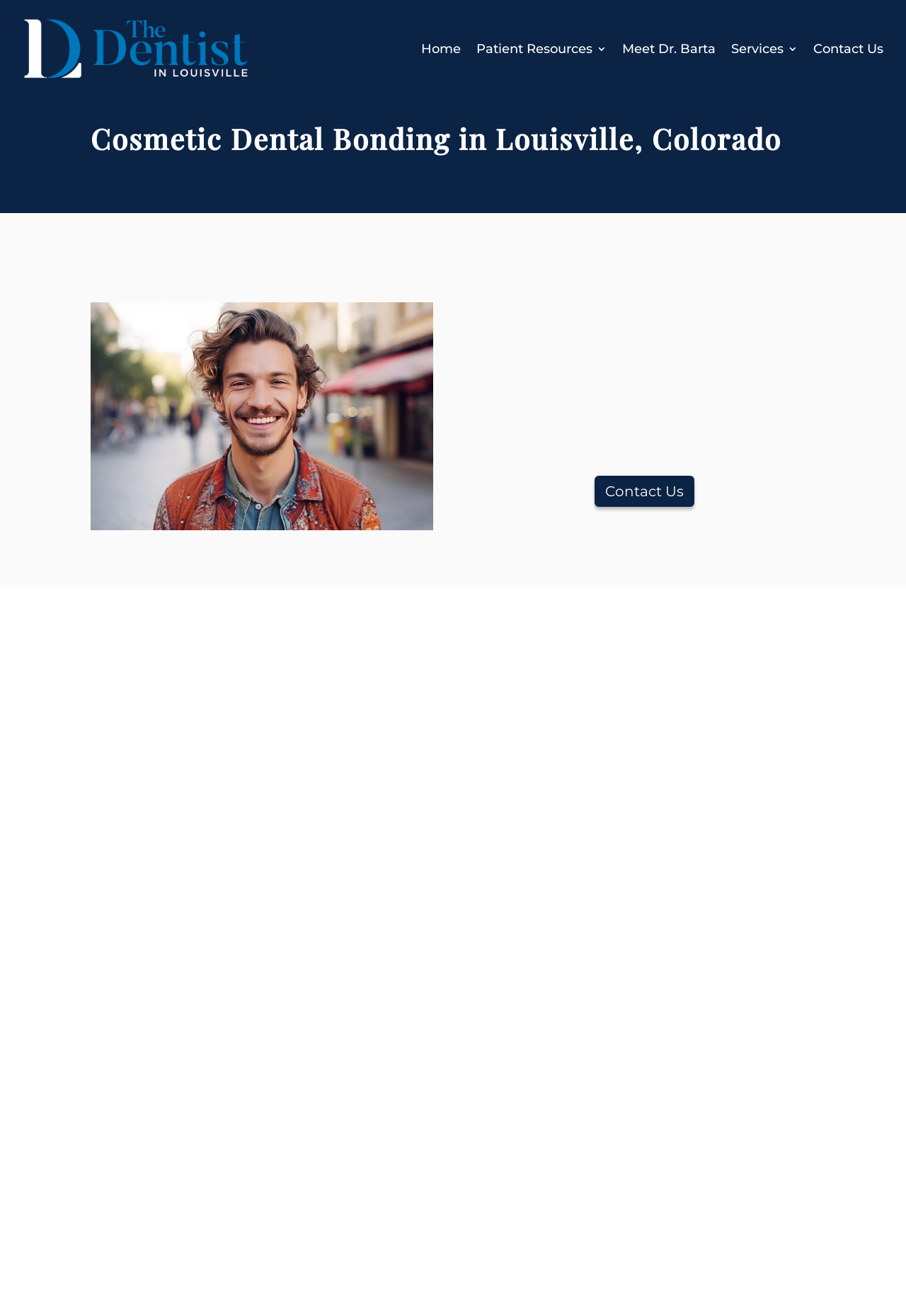Specify the bounding box coordinates of the element's region that should be clicked to achieve the following instruction: "Get in touch with the dentist". The bounding box coordinates consist of four float numbers between 0 and 1, in the format [left, top, right, bottom].

[0.656, 0.362, 0.766, 0.385]